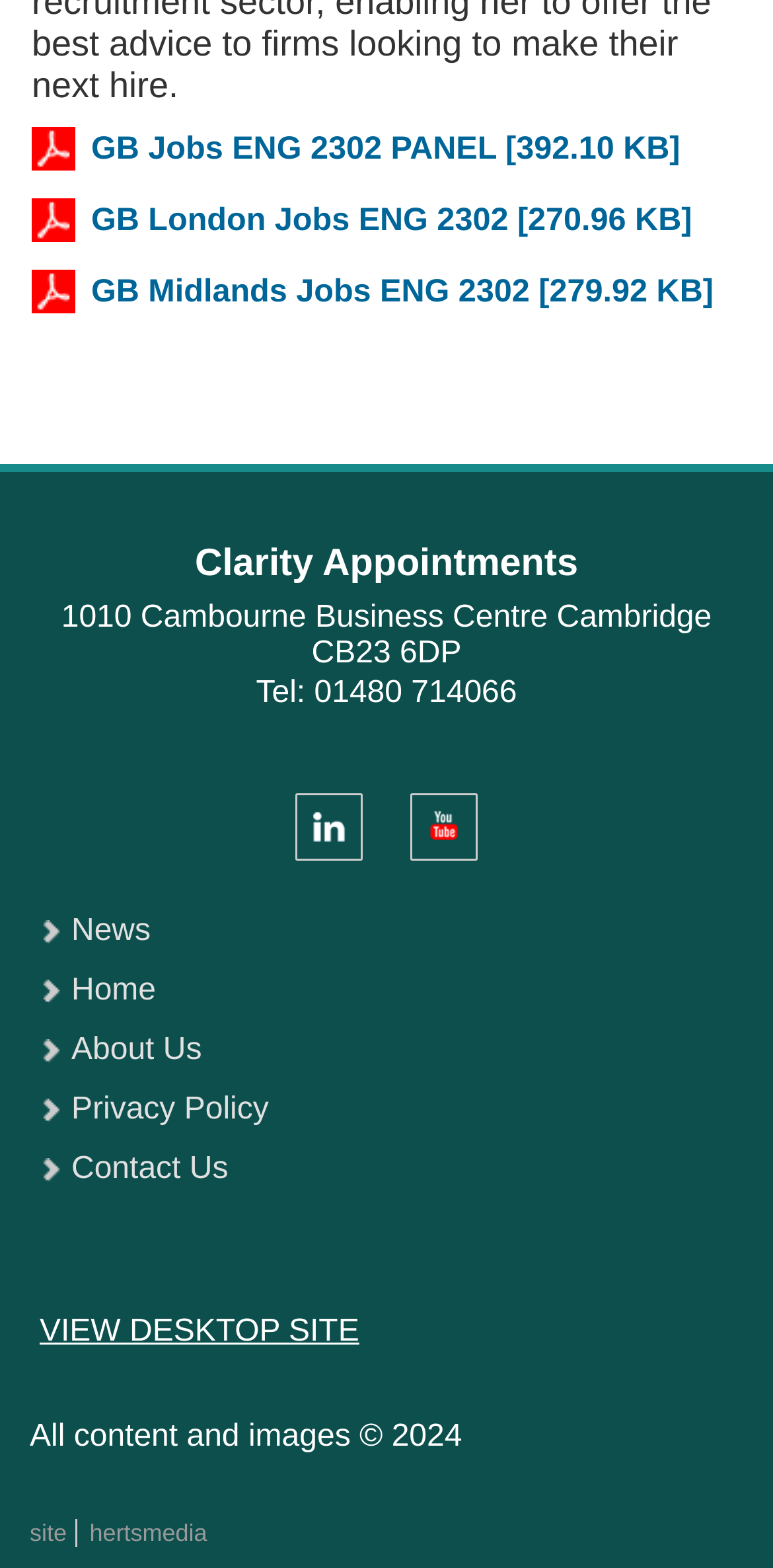Determine the bounding box coordinates for the UI element described. Format the coordinates as (top-left x, top-left y, bottom-right x, bottom-right y) and ensure all values are between 0 and 1. Element description: linkedIn

[0.381, 0.506, 0.469, 0.549]